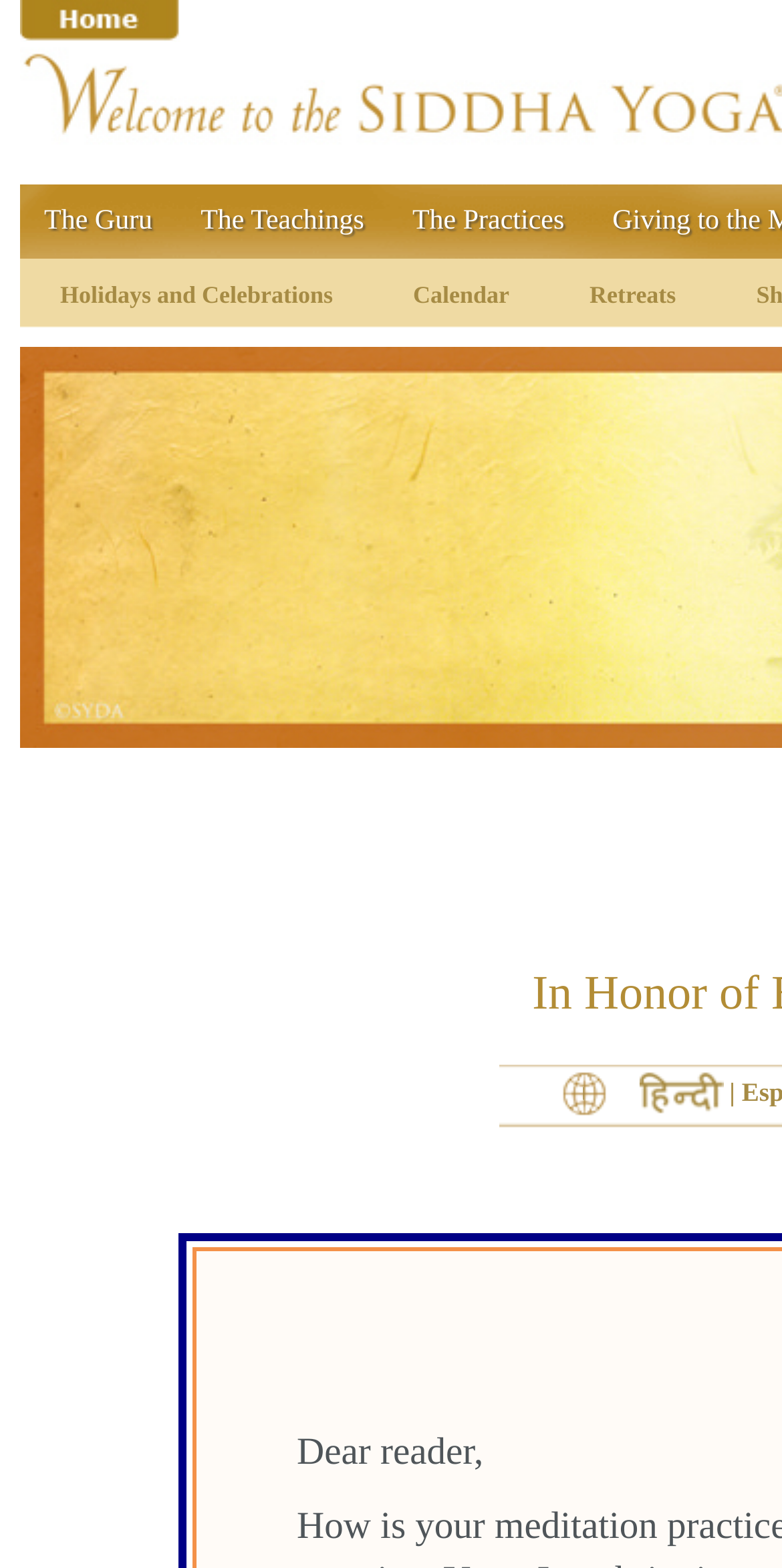Respond to the question below with a single word or phrase:
How many links are there in the top row?

2